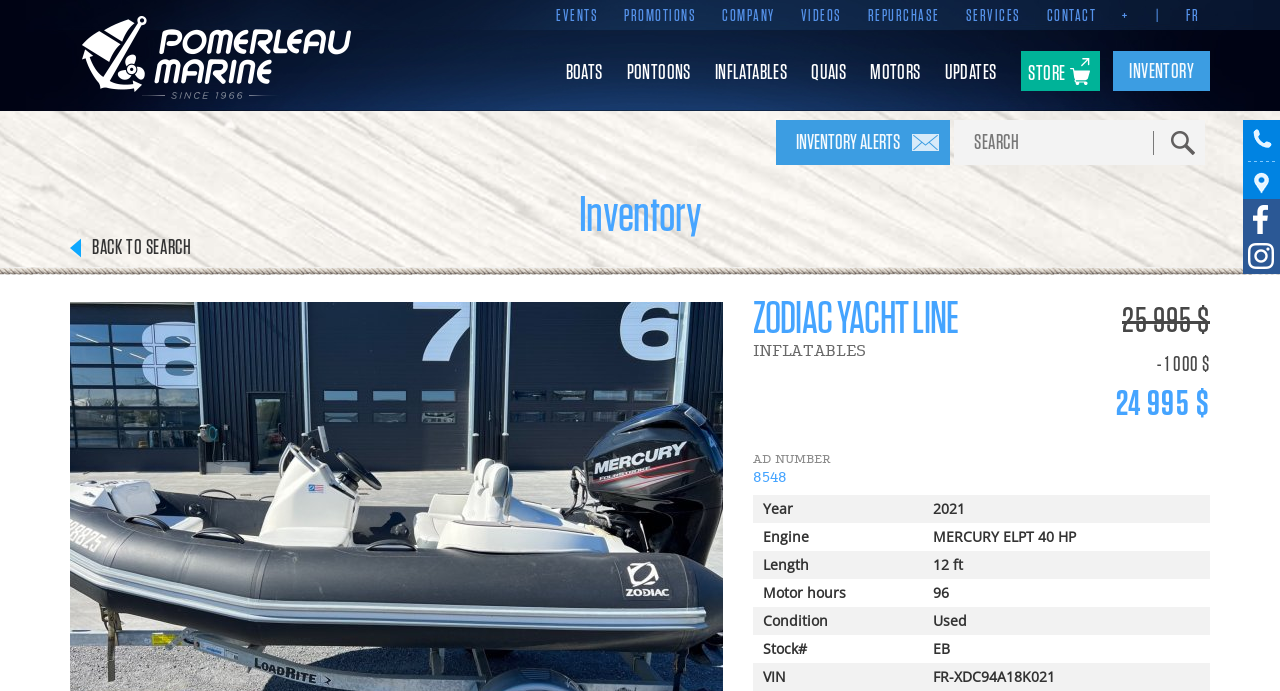Locate and extract the headline of this webpage.

ZODIAC YACHT LINE